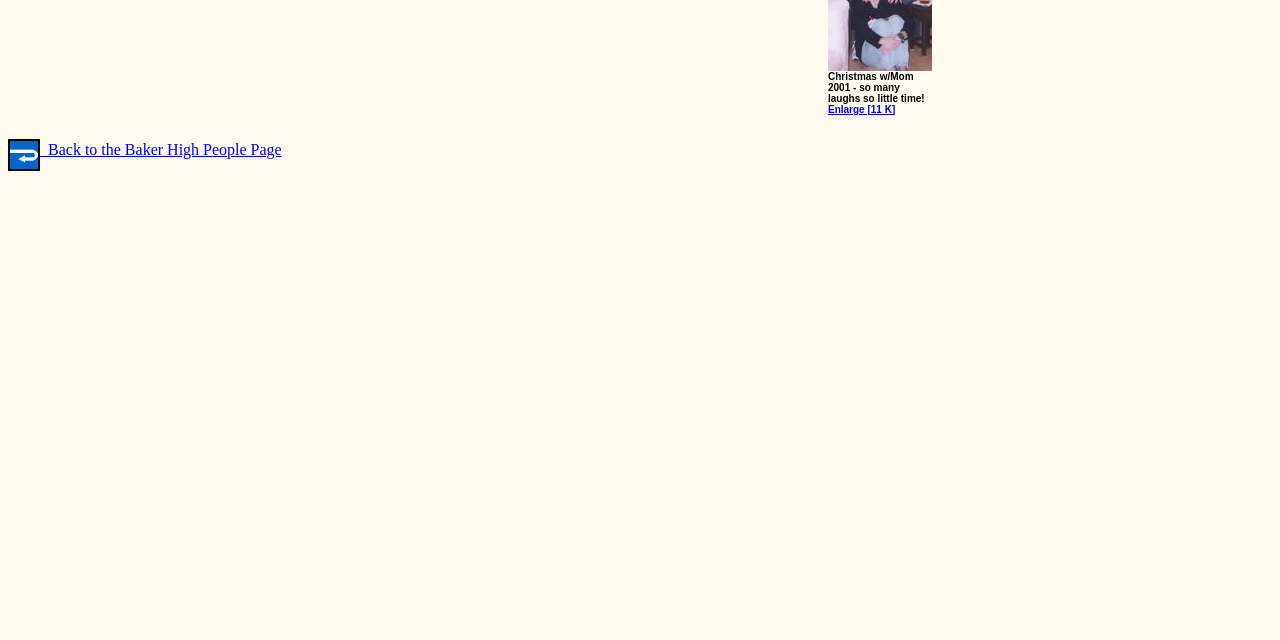Show the bounding box coordinates for the HTML element described as: "Enlarge [11 K]".

[0.647, 0.162, 0.699, 0.179]